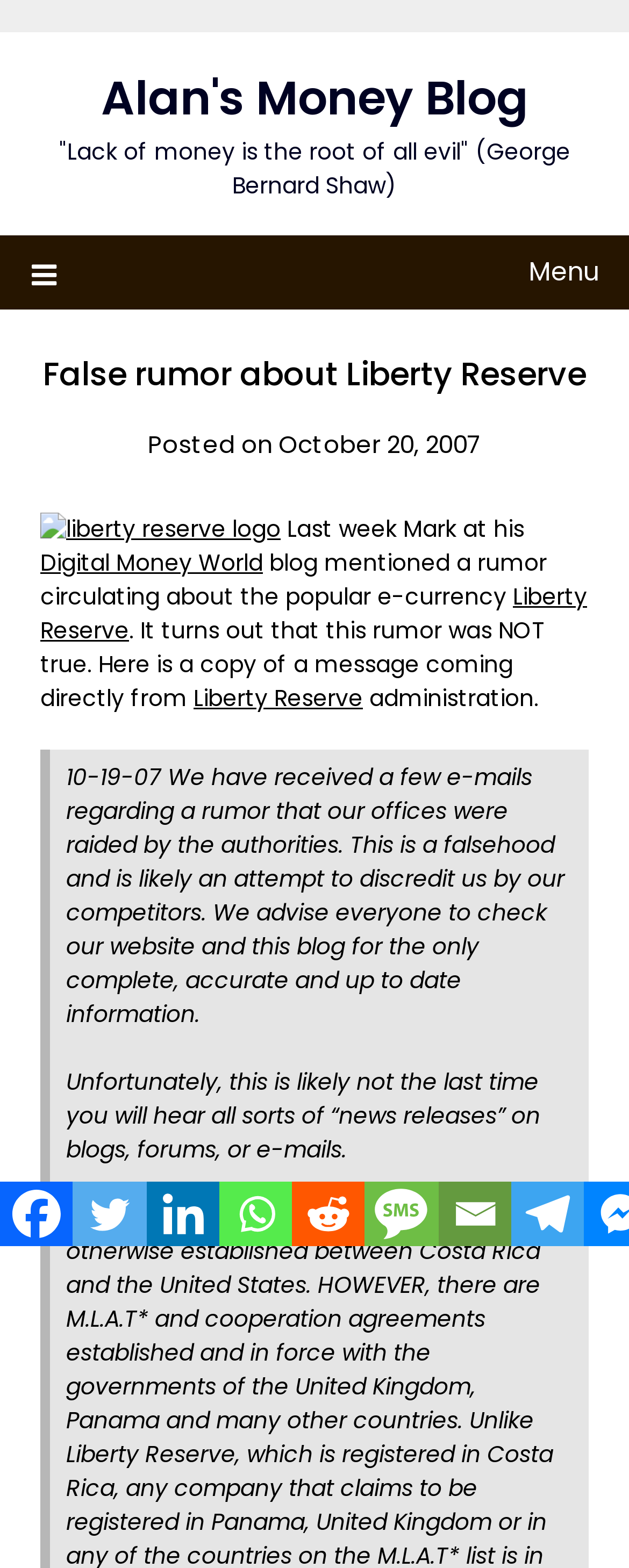Please predict the bounding box coordinates of the element's region where a click is necessary to complete the following instruction: "Click on the 'Alan's Money Blog' link". The coordinates should be represented by four float numbers between 0 and 1, i.e., [left, top, right, bottom].

[0.16, 0.042, 0.84, 0.083]